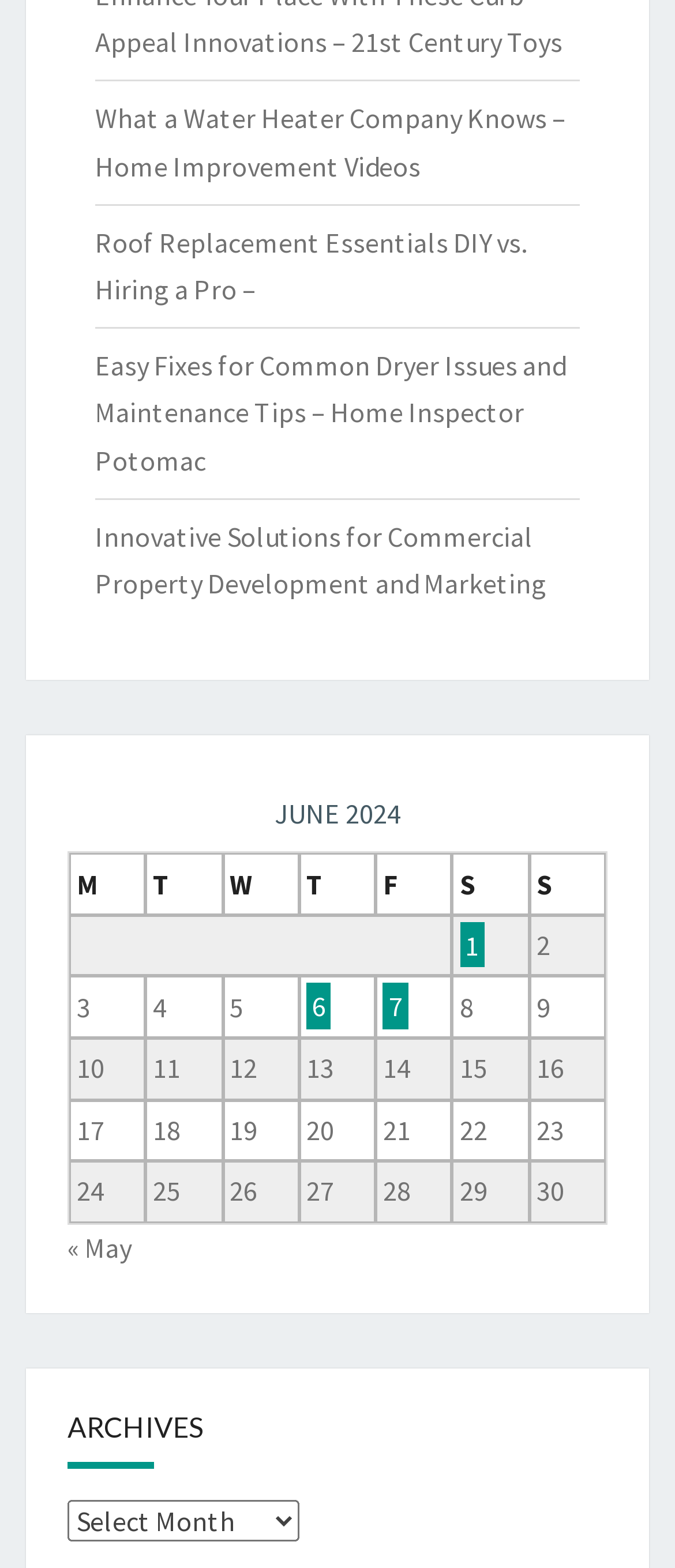Provide the bounding box coordinates for the area that should be clicked to complete the instruction: "Go to previous month".

[0.1, 0.784, 0.195, 0.806]